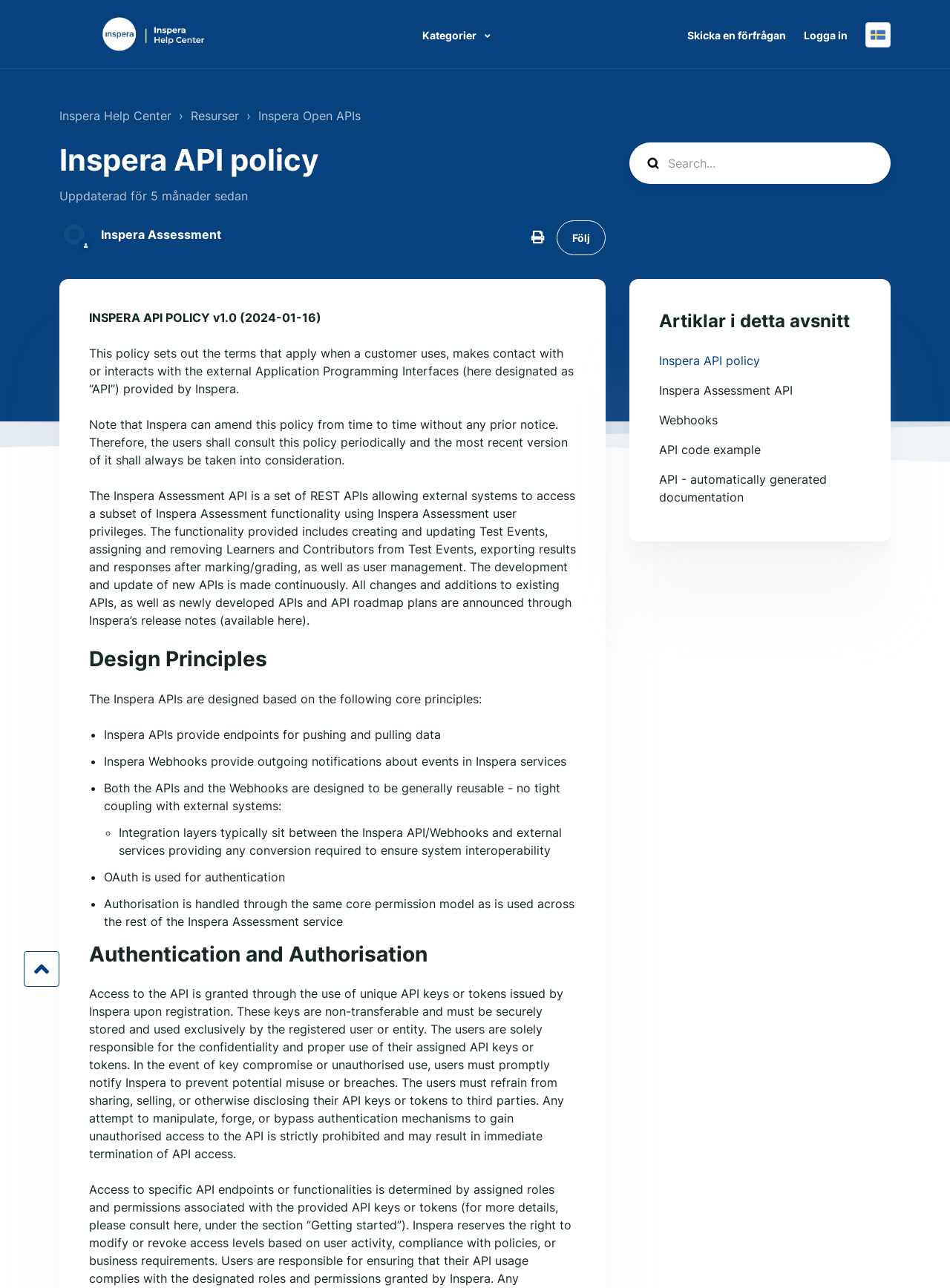Please locate the bounding box coordinates of the element that should be clicked to complete the given instruction: "Search for something".

[0.662, 0.111, 0.938, 0.143]